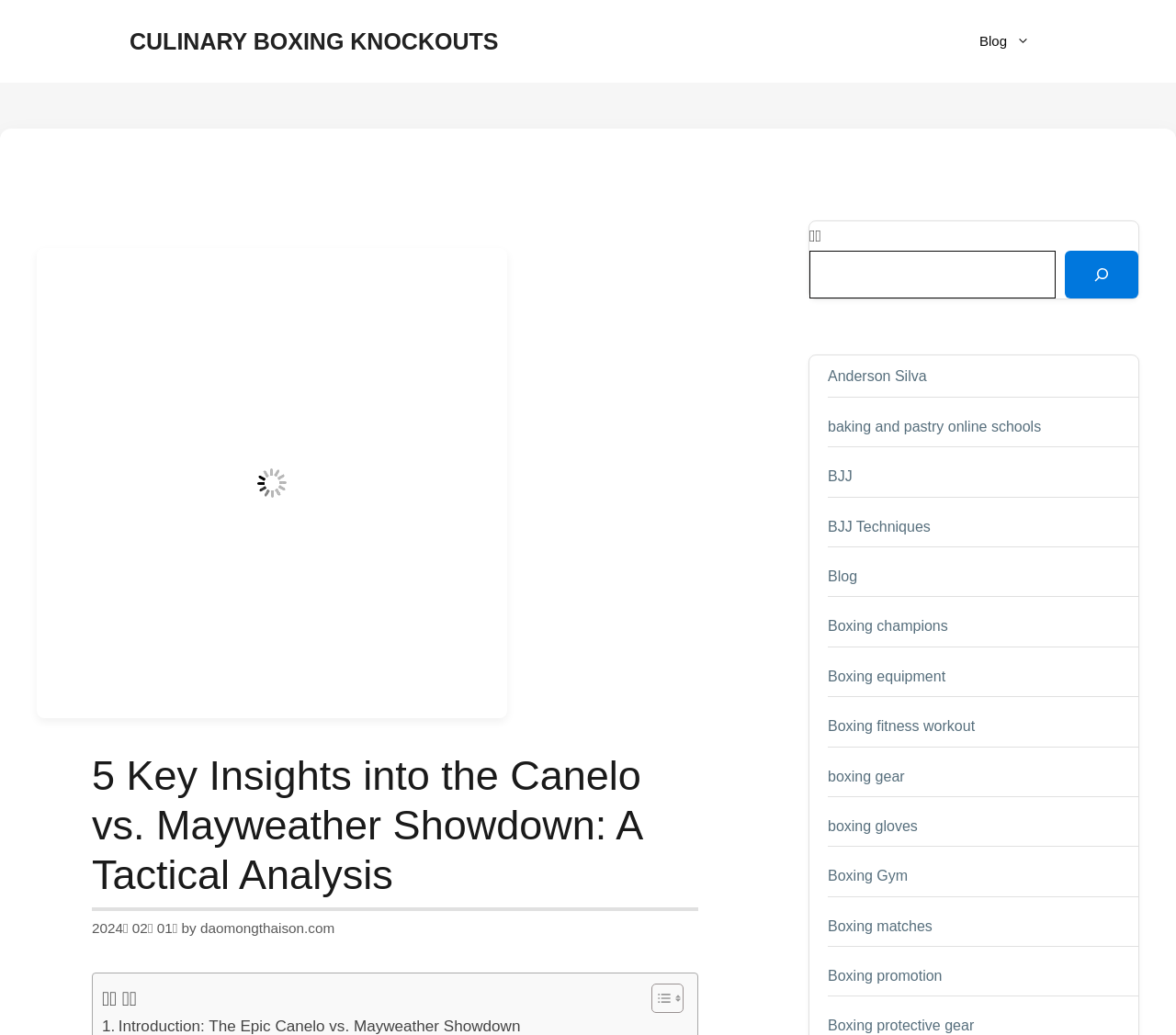Please provide a short answer using a single word or phrase for the question:
What is the author of the article?

daomongthaison.com